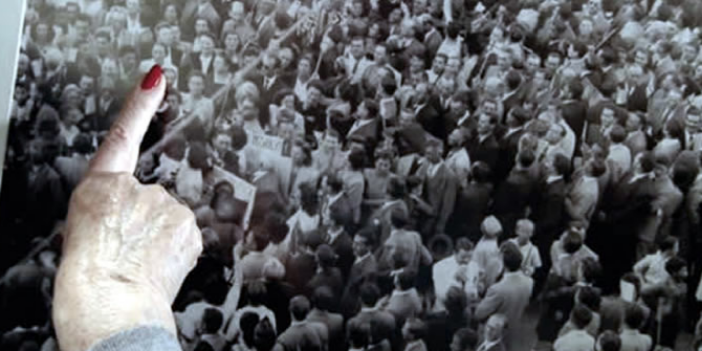Provide an in-depth description of the image.

The image captures a poignant moment where an elderly woman's hand, adorned with bright red nail polish, points toward a large black-and-white photograph of a dense crowd, likely from a significant historical event. This photograph depicts a multitude of individuals gathered, some holding banners, symbolizing a unified cause or demonstration. The woman's gesture of pointing suggests a personal connection or memory related to the crowd depicted, emphasizing the themes of identity, heritage, and collective history explored in Cintia Chamecki's documentary "HERE WE ARE." This moment illustrates the intergenerational dialogue within the film, reflecting on the experiences and struggles of a community tied to its past, as well as the ongoing journey of cultural identity.